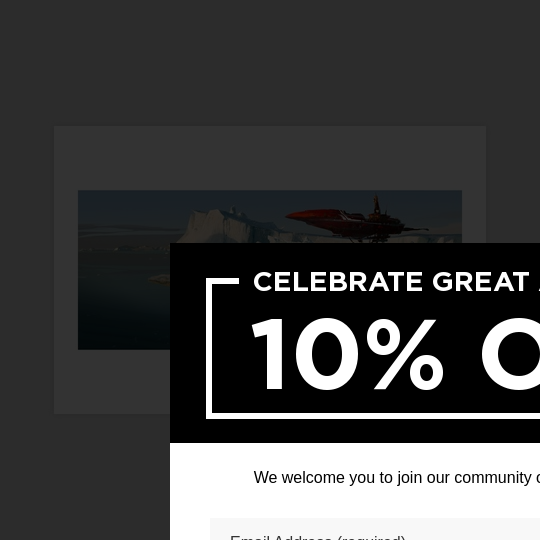What is the theme suggested by the background scene?
Based on the image, please offer an in-depth response to the question.

The serene scene depicting a boat against an expansive water landscape, complemented by iceberg formations, suggests themes of tranquility and nature's majesty.